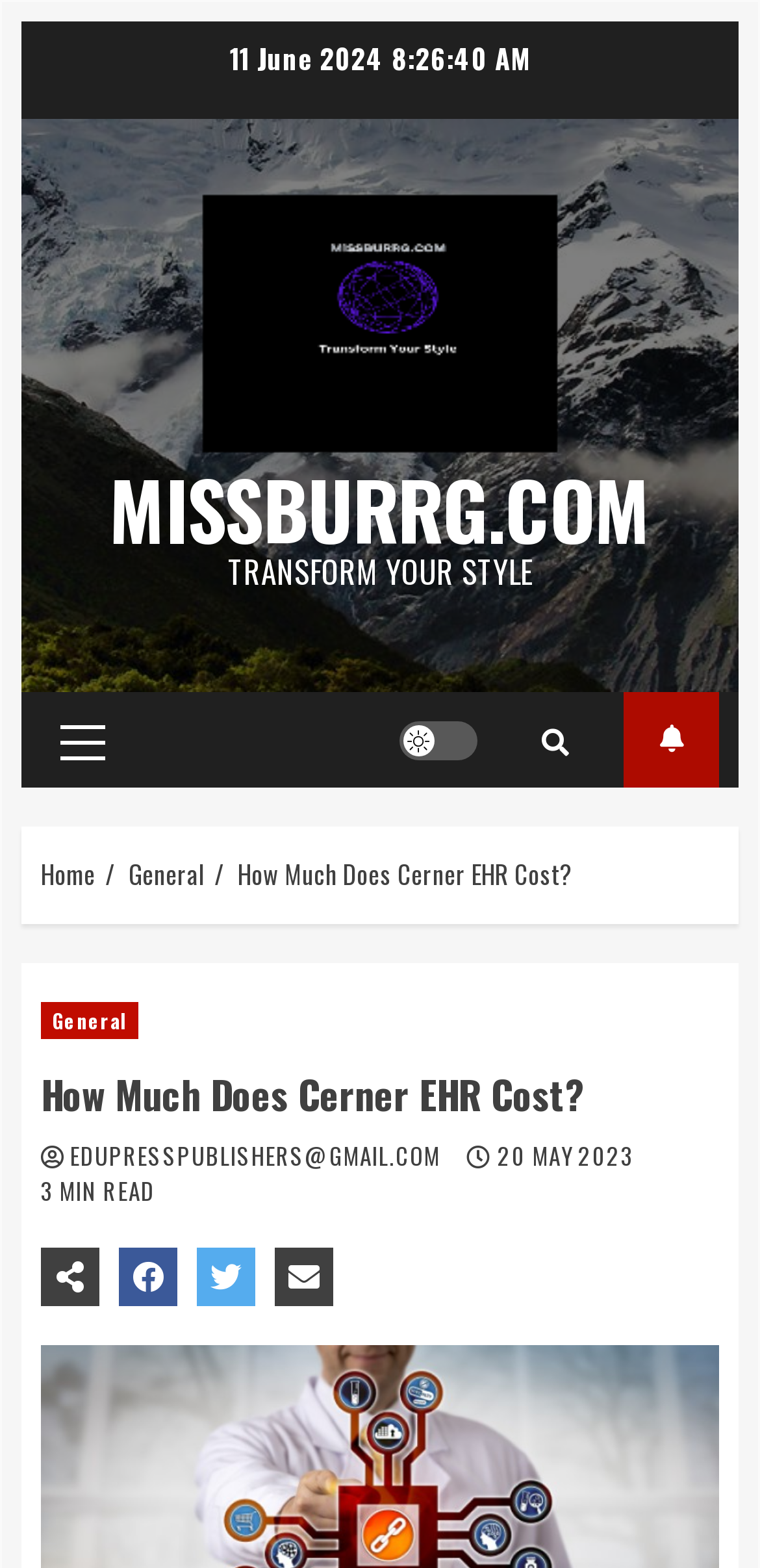Kindly determine the bounding box coordinates for the clickable area to achieve the given instruction: "Visit the 'Transform Your Style' page".

[0.244, 0.113, 0.756, 0.3]